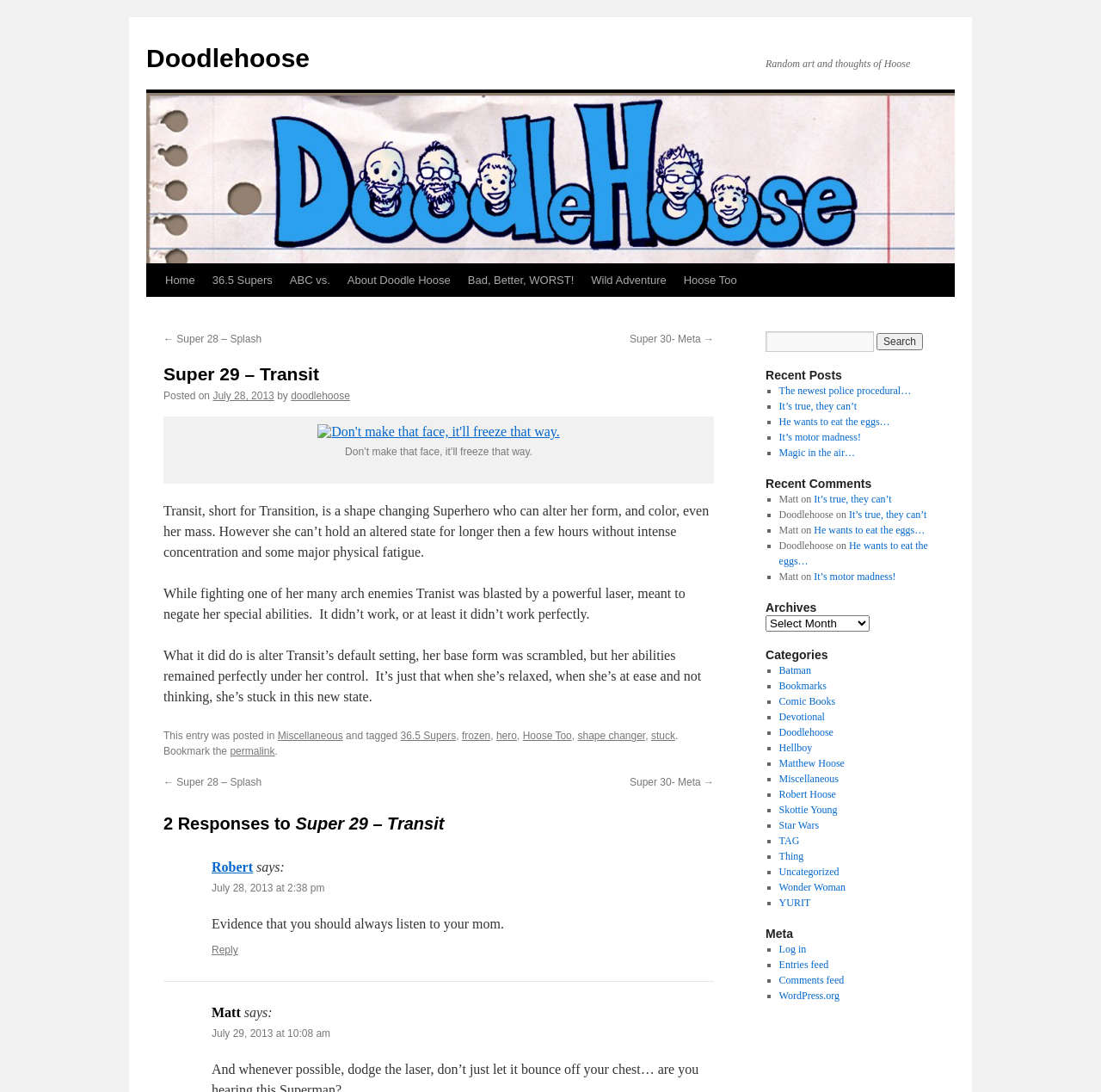Please determine the bounding box coordinates for the element with the description: "It’s true, they can’t".

[0.707, 0.366, 0.778, 0.377]